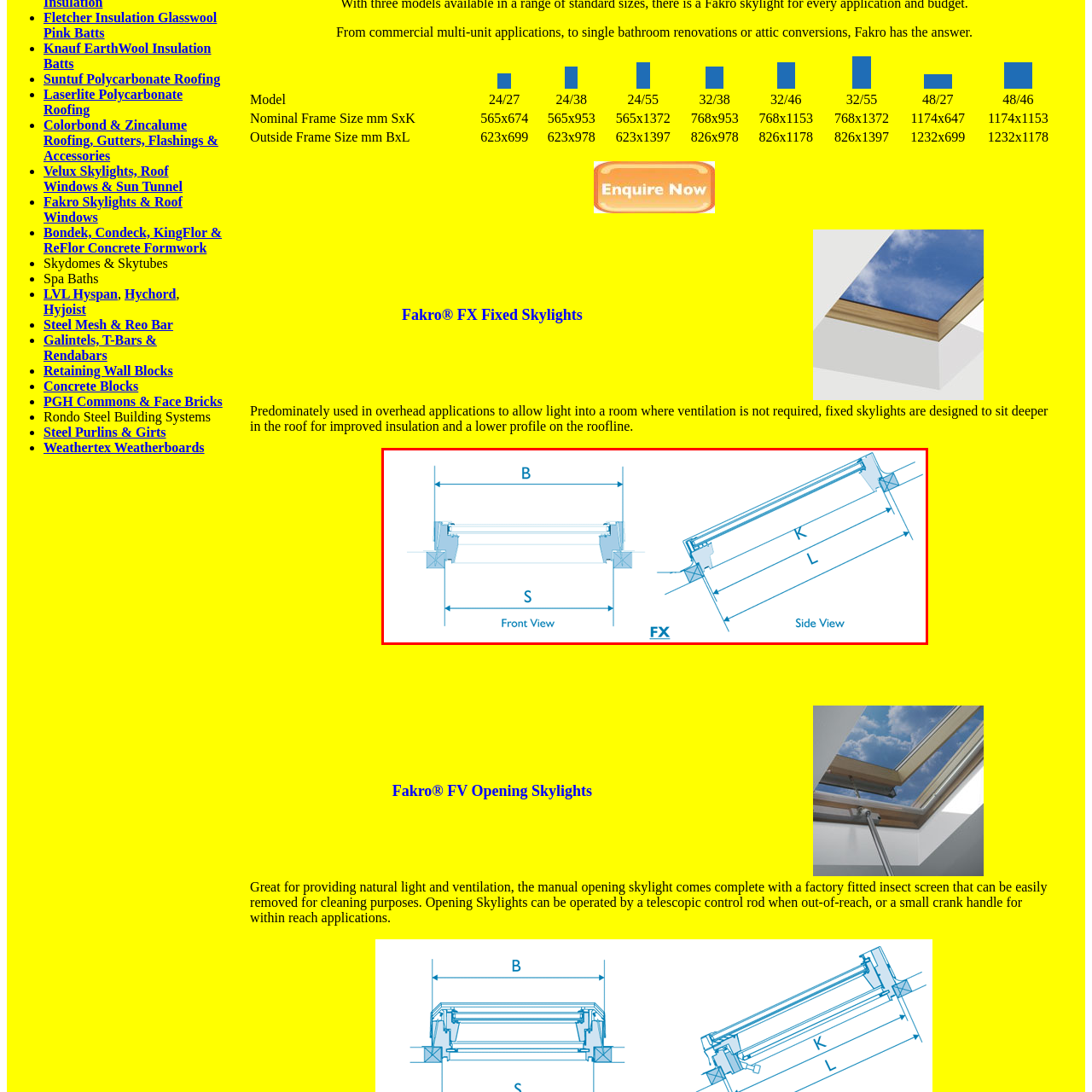Please scrutinize the image encapsulated by the red bounding box and provide an elaborate answer to the next question based on the details in the image: What does the 'FX' label indicate?

The 'FX' label on the diagram indicates a model designation or series related to the product, which is essential information for builders and architects involved in planning or constructing with this component.